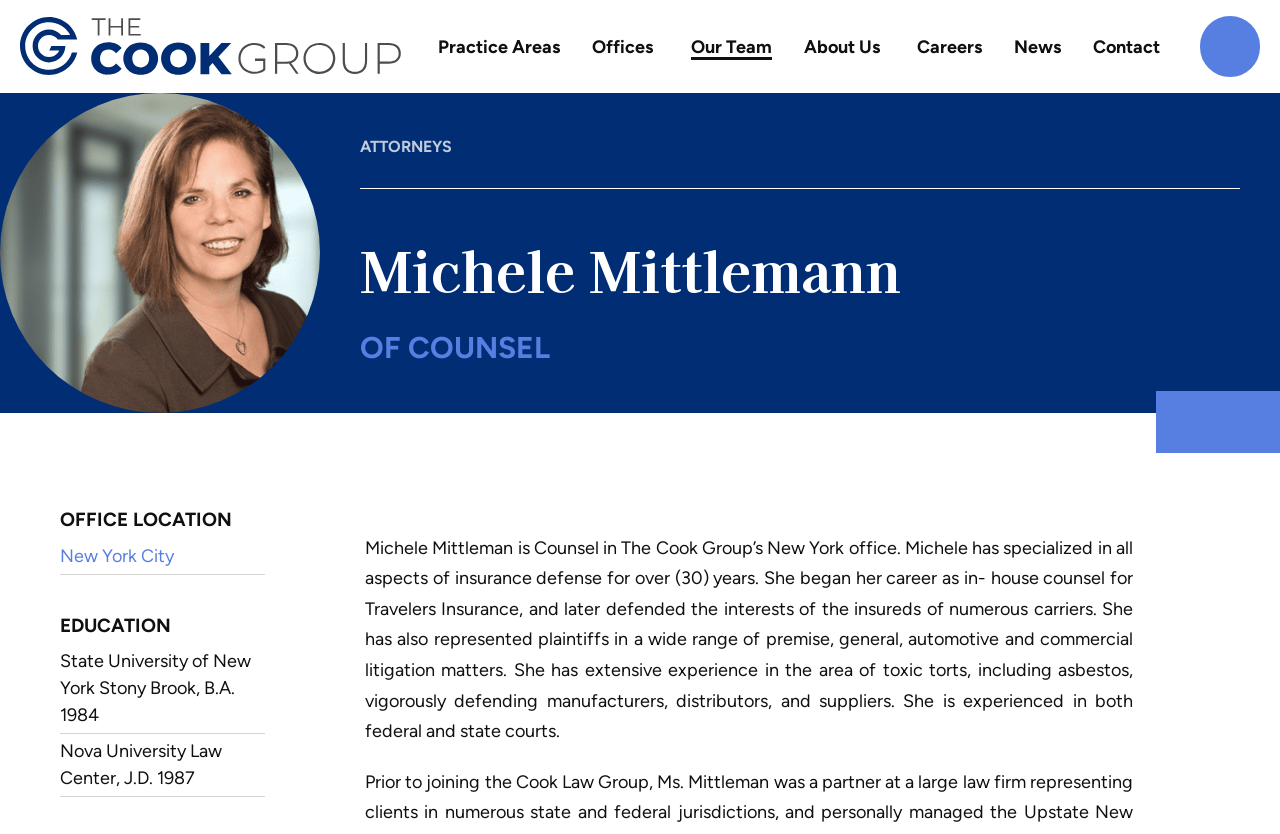Determine the bounding box coordinates of the target area to click to execute the following instruction: "Browse medications by letter."

None